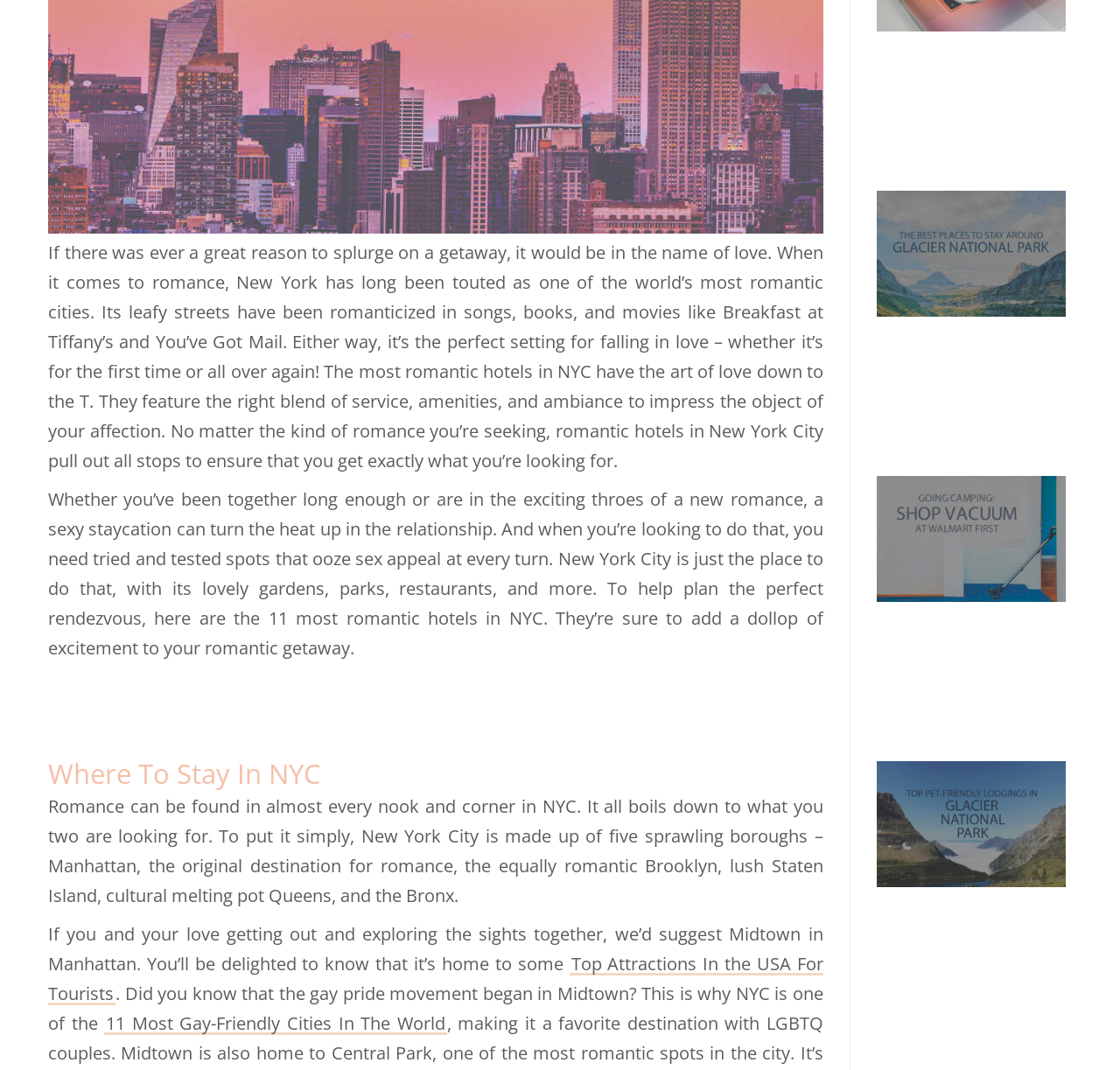Given the element description: "aria-label="Post image"", predict the bounding box coordinates of the UI element it refers to, using four float numbers between 0 and 1, i.e., [left, top, right, bottom].

[0.783, 0.444, 0.951, 0.562]